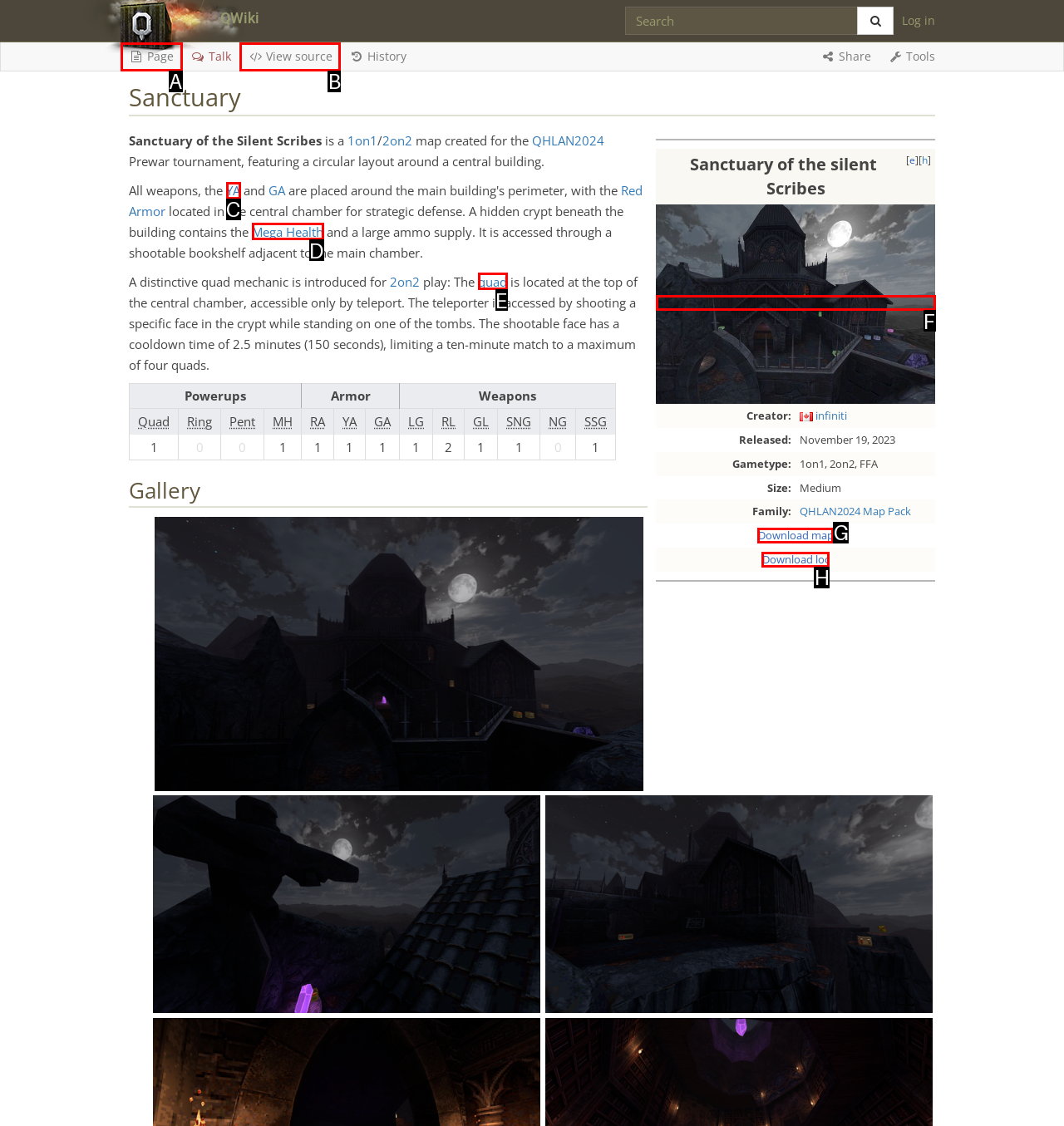Select the HTML element to finish the task: View source Reply with the letter of the correct option.

B